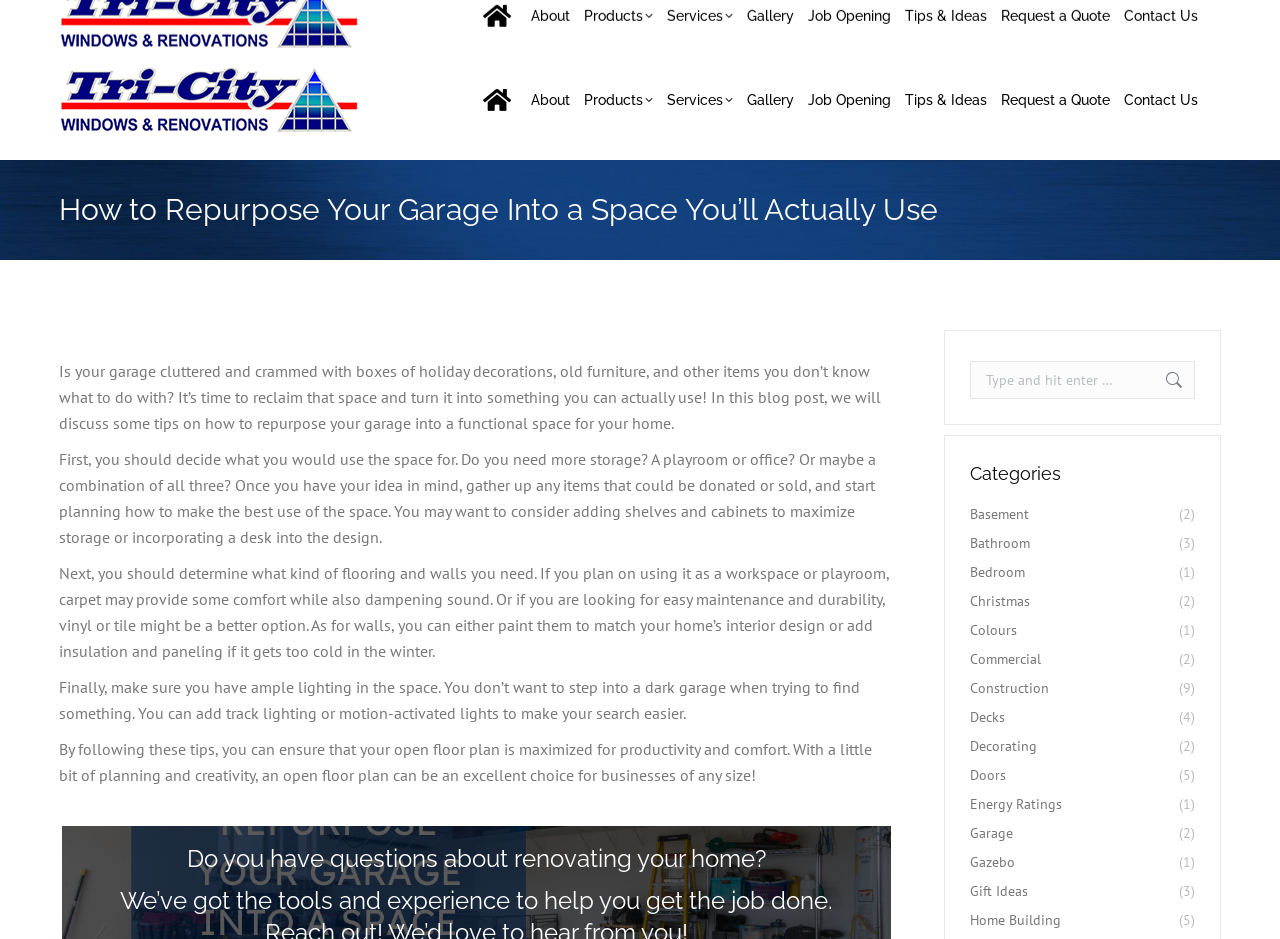Find the bounding box coordinates of the clickable area that will achieve the following instruction: "Request a quote".

[0.778, 0.062, 0.871, 0.151]